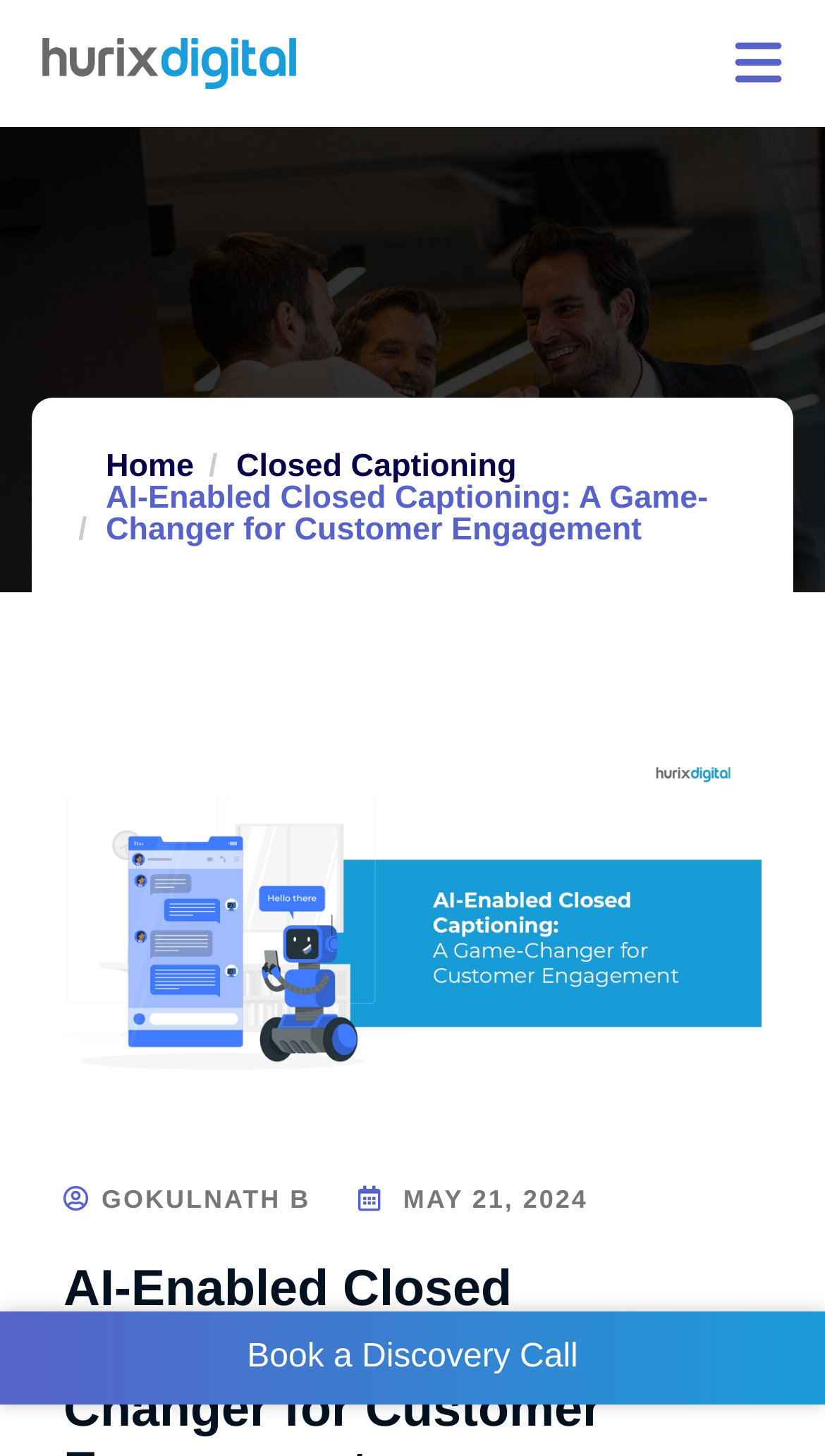Can you extract the headline from the webpage for me?

AI-Enabled Closed Captioning: A Game-Changer for Customer Engagement